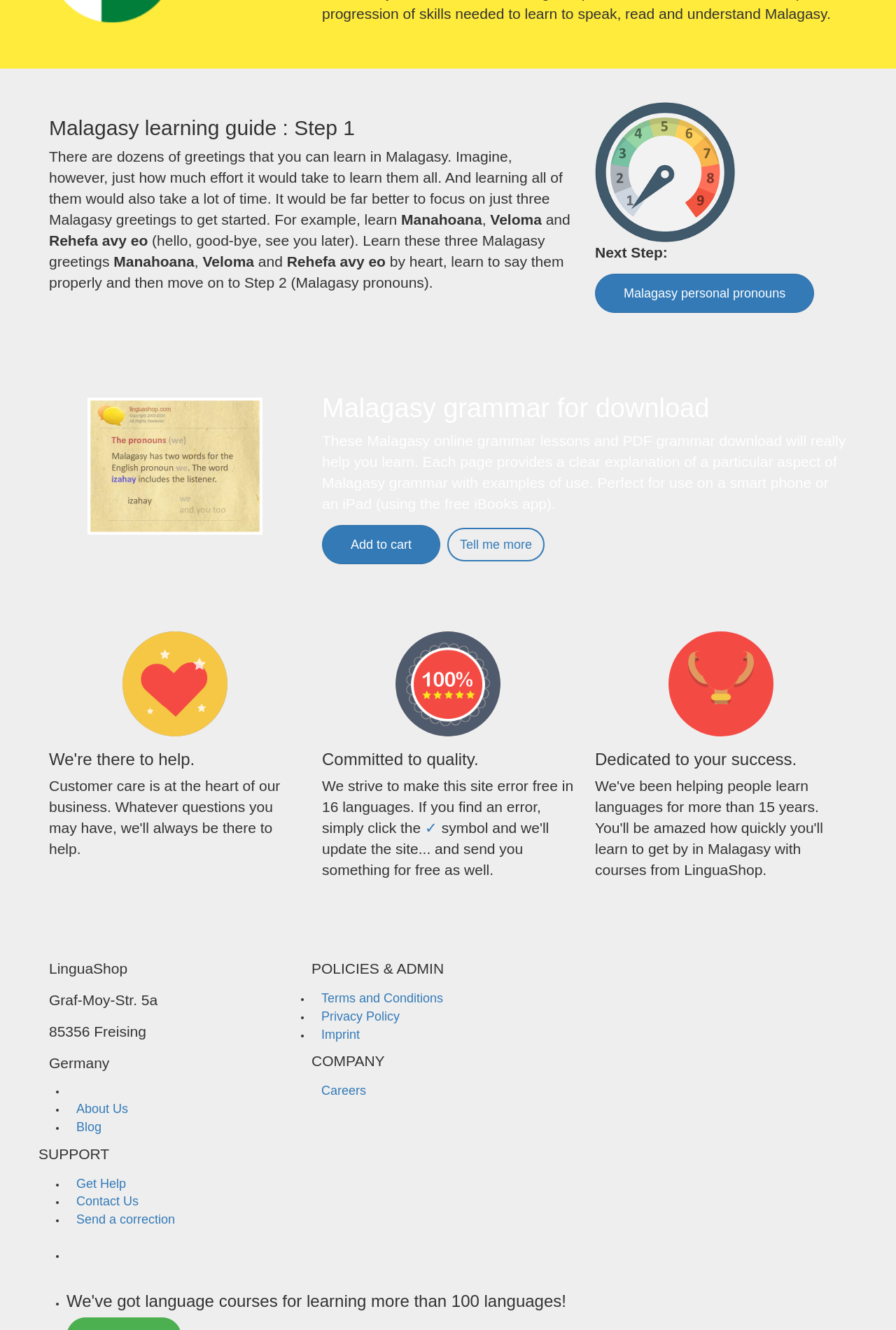What is the company name mentioned at the bottom of the webpage?
Analyze the screenshot and provide a detailed answer to the question.

The company name 'LinguaShop' is mentioned at the bottom of the webpage, along with the company's address in Germany.